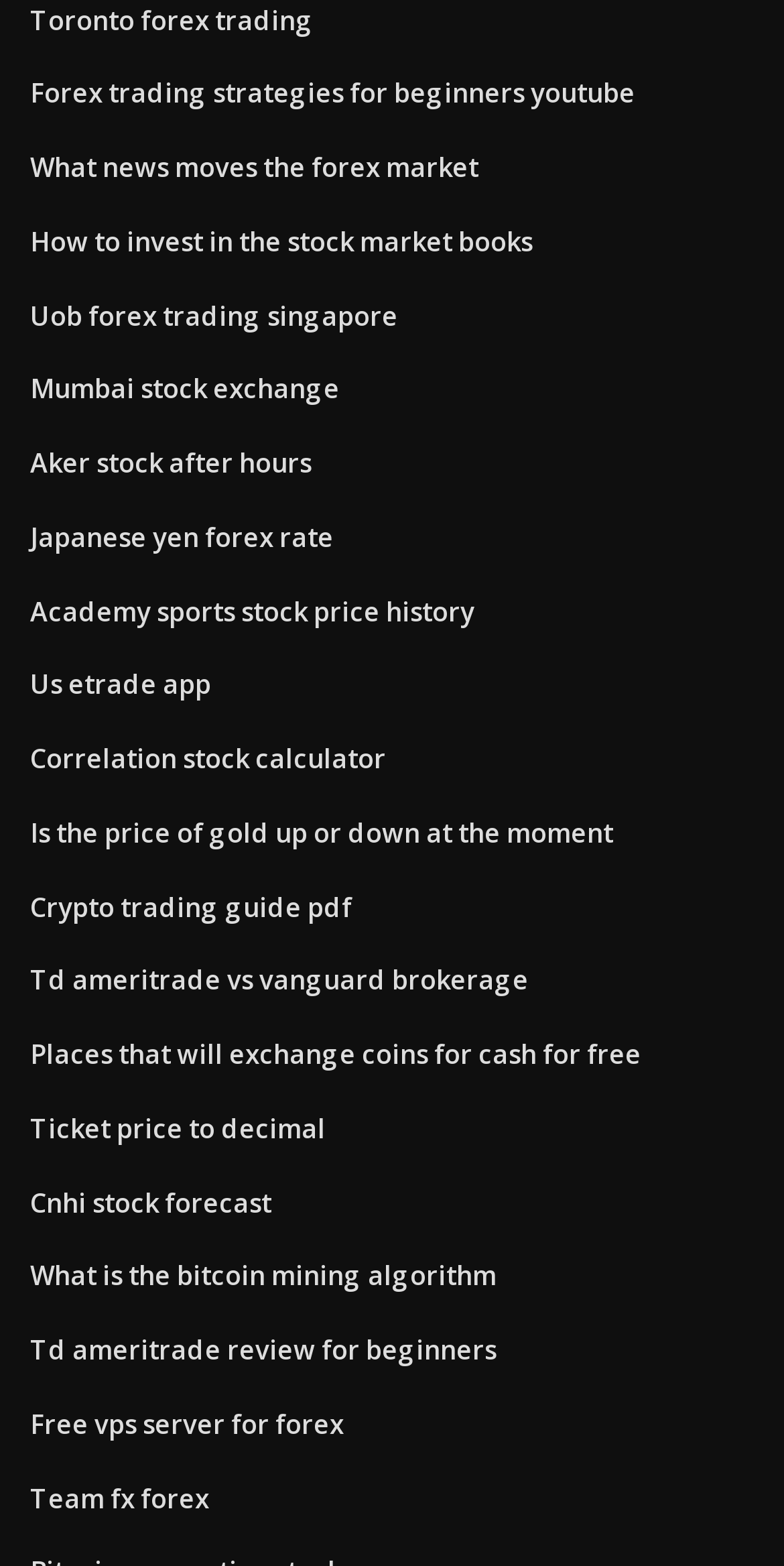Find the bounding box coordinates for the area you need to click to carry out the instruction: "Click on Toronto forex trading link". The coordinates should be four float numbers between 0 and 1, indicated as [left, top, right, bottom].

[0.038, 0.001, 0.4, 0.024]